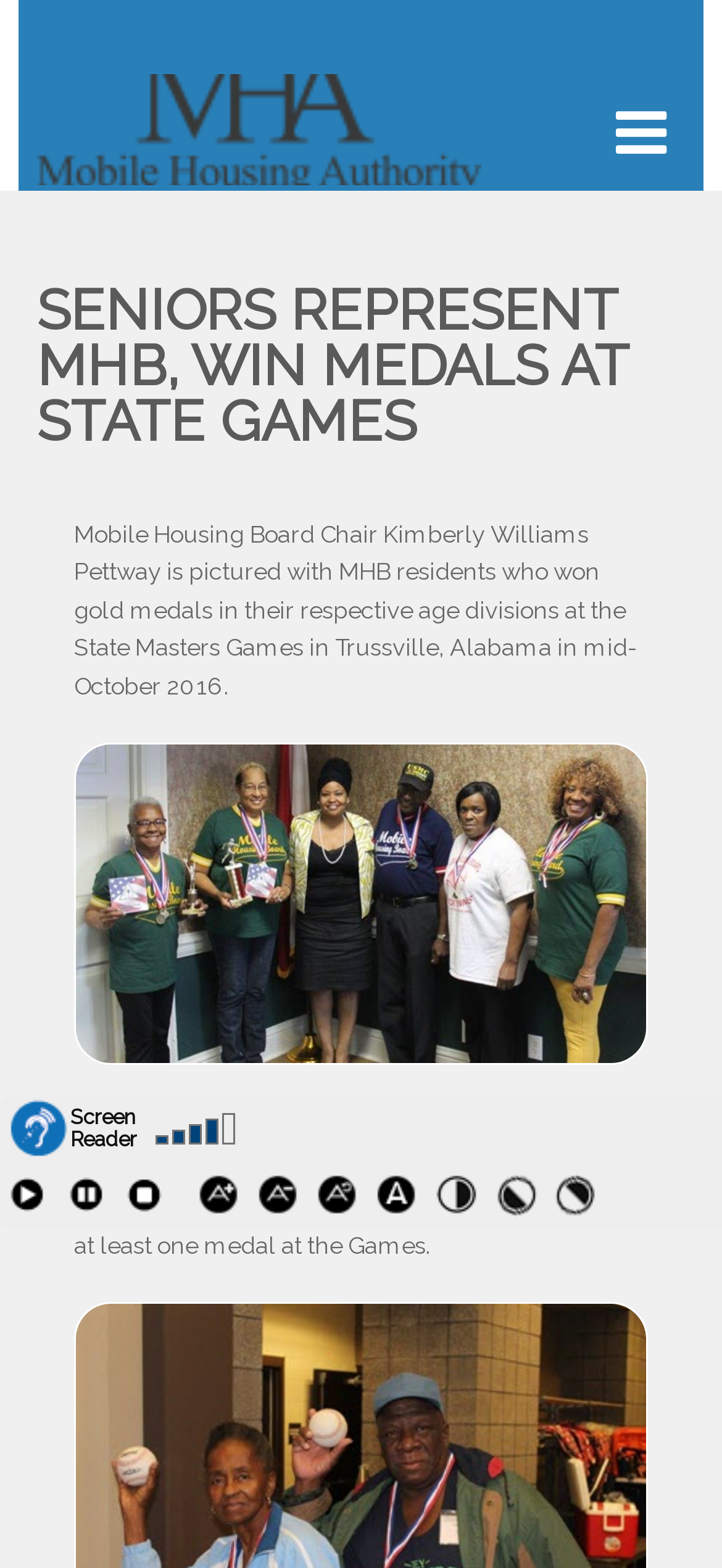Please identify the bounding box coordinates of the clickable region that I should interact with to perform the following instruction: "view contributors". The coordinates should be expressed as four float numbers between 0 and 1, i.e., [left, top, right, bottom].

None